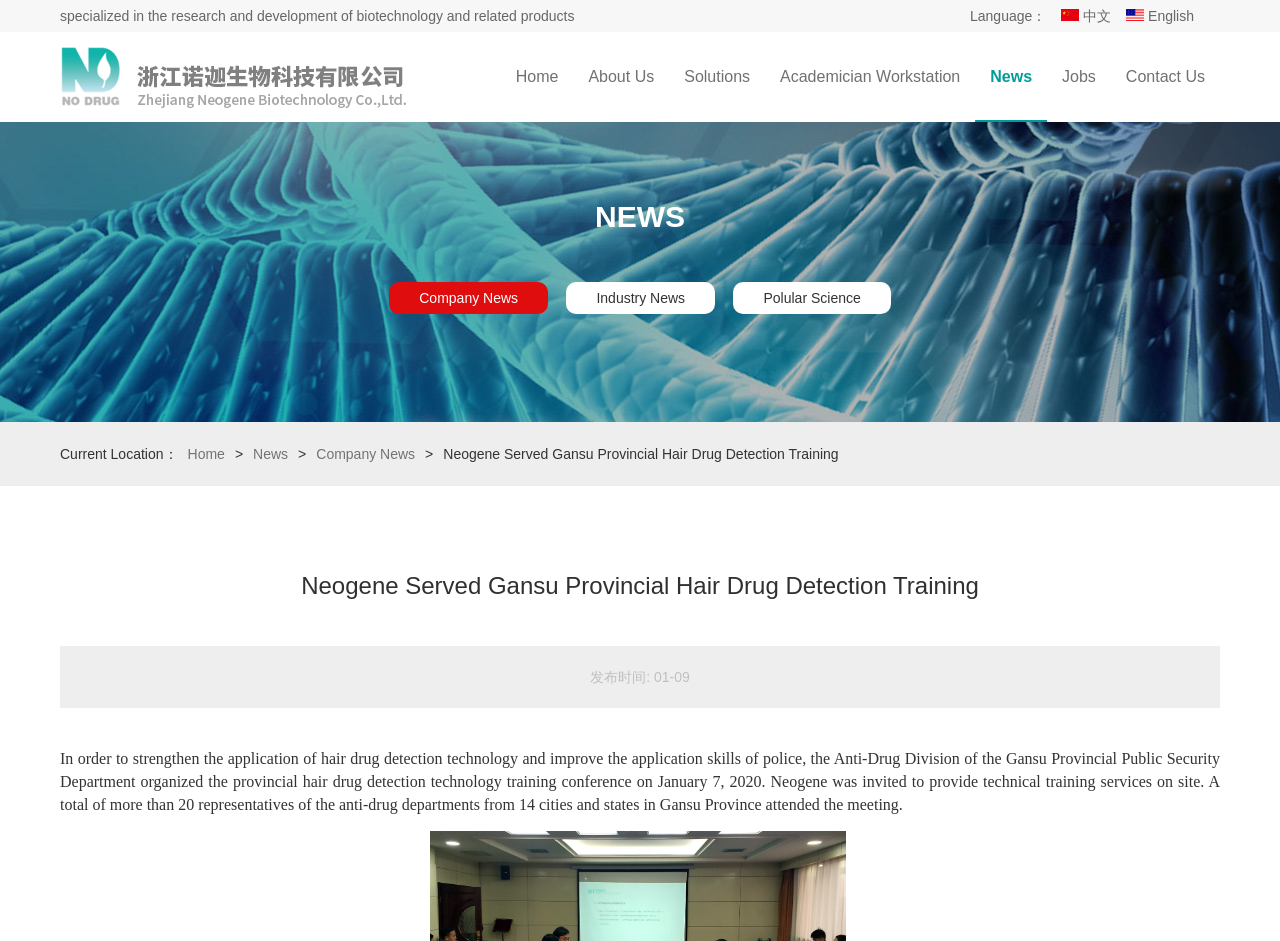What is the company name?
Answer the question with a detailed and thorough explanation.

The company name can be found in the top-left corner of the webpage, where it is written as '浙江诺迦生物科技有限公司' in Chinese characters. This is also a link that likely leads to the company's homepage.